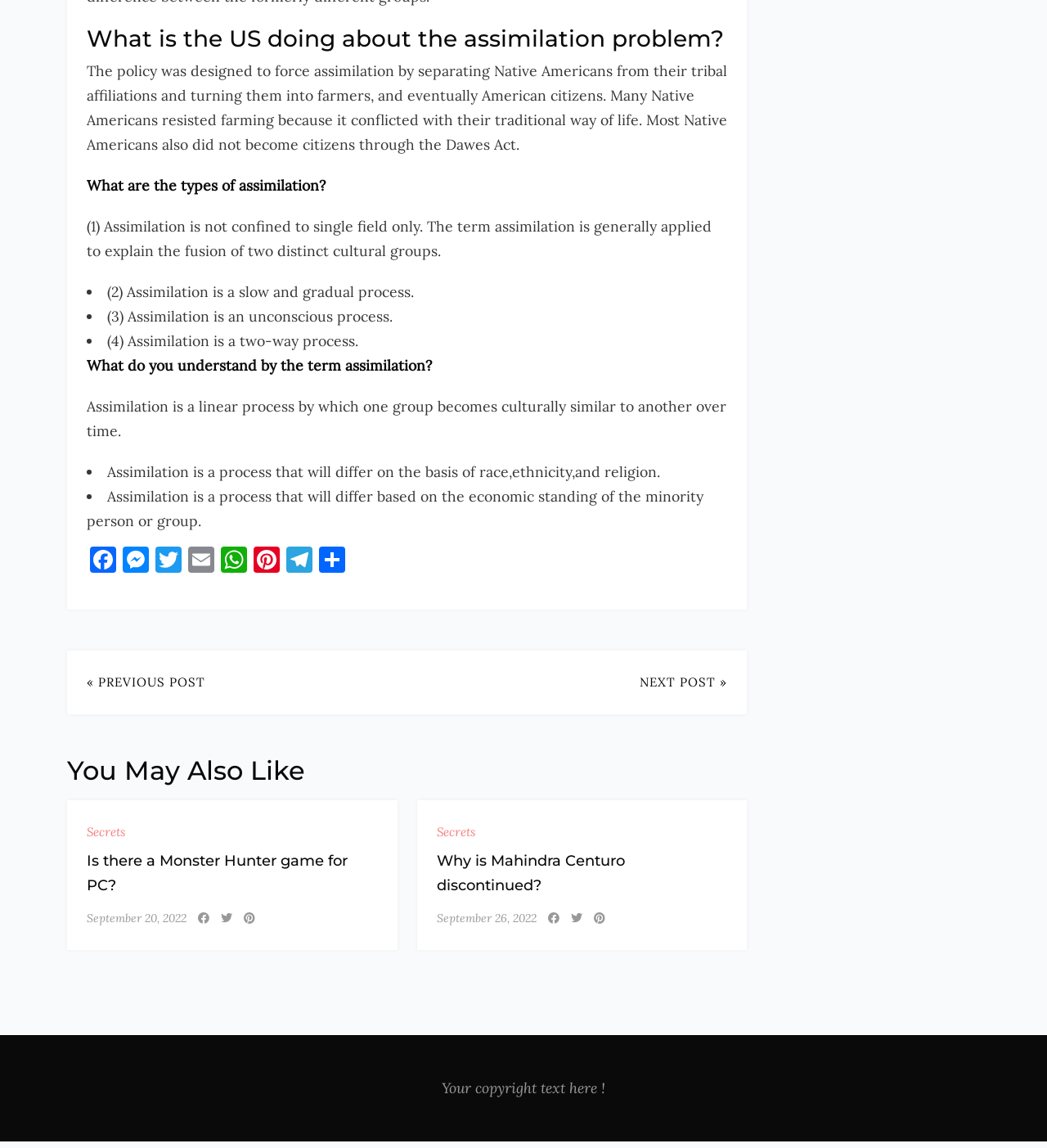Given the element description, predict the bounding box coordinates in the format (top-left x, top-left y, bottom-right x, bottom-right y). Make sure all values are between 0 and 1. Here is the element description: Next Post »

[0.611, 0.584, 0.695, 0.605]